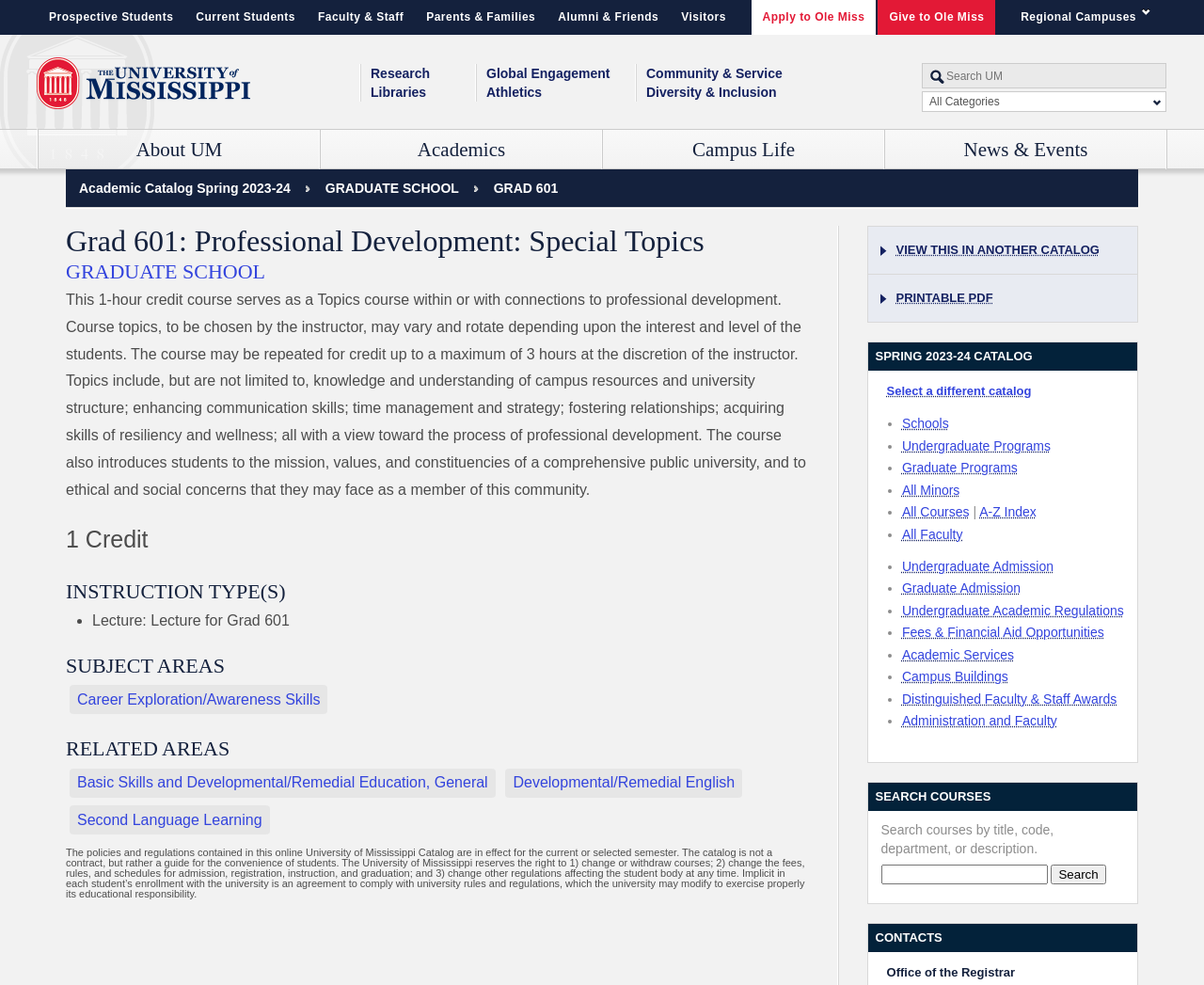Please find the bounding box coordinates for the clickable element needed to perform this instruction: "Learn about Academics".

[0.266, 0.132, 0.5, 0.172]